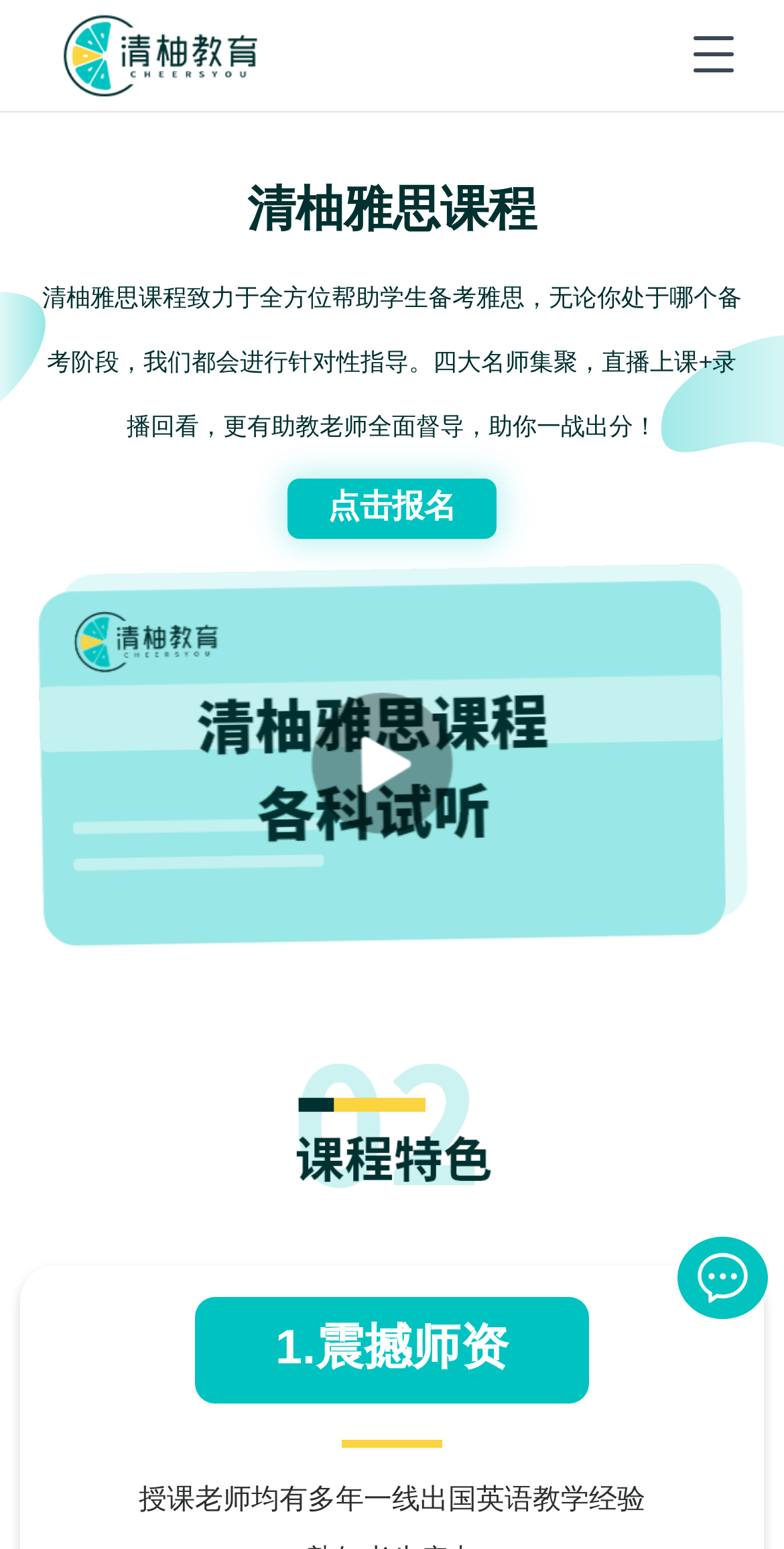Answer the following inquiry with a single word or phrase:
What is the main focus of the webpage?

IELTS training